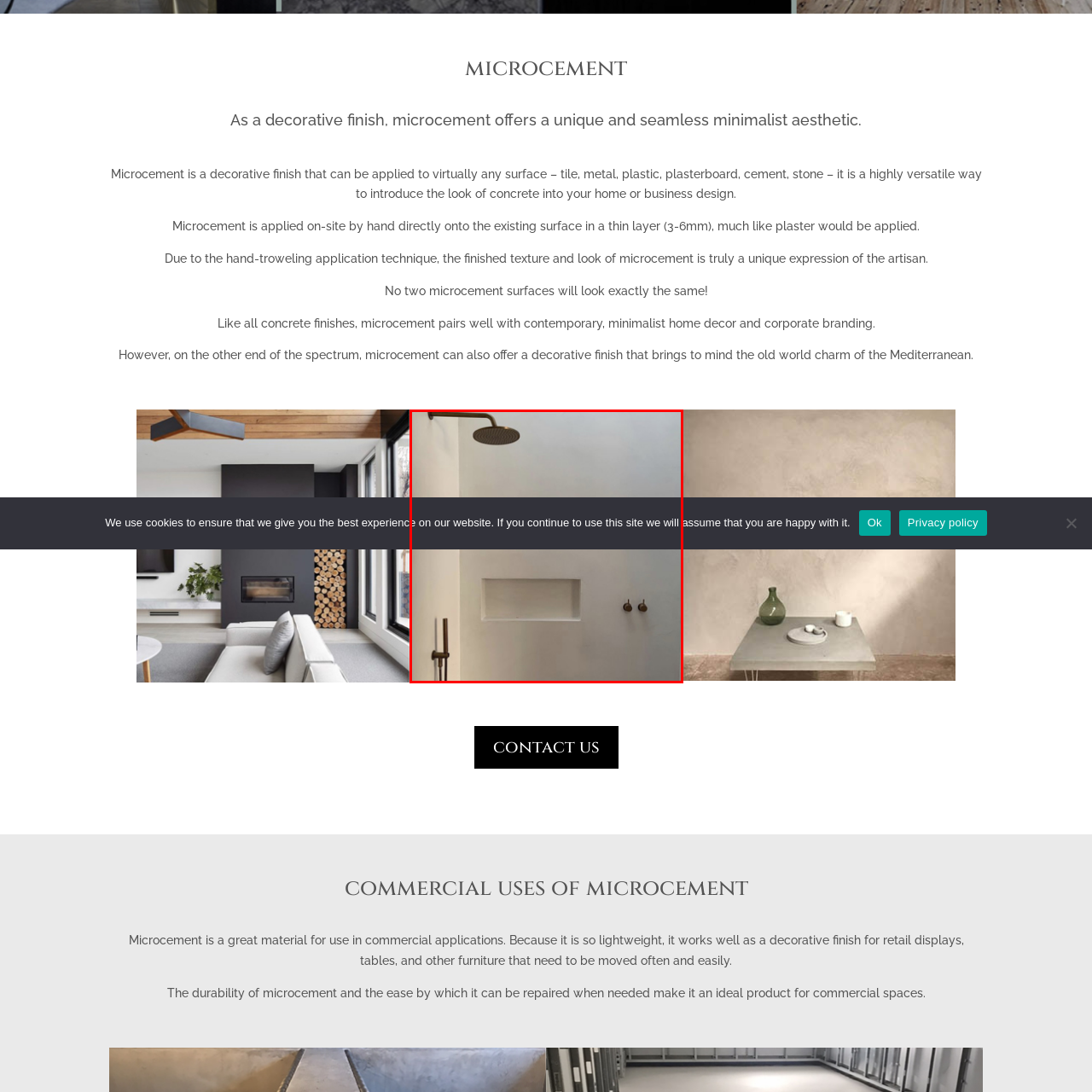Examine the image inside the red bounding box and deliver a thorough answer to the question that follows, drawing information from the image: What is the purpose of the recessed niche?

The caption explains that the recessed niche provides a practical storage solution for toiletries, indicating its purpose is to hold bathroom essentials.